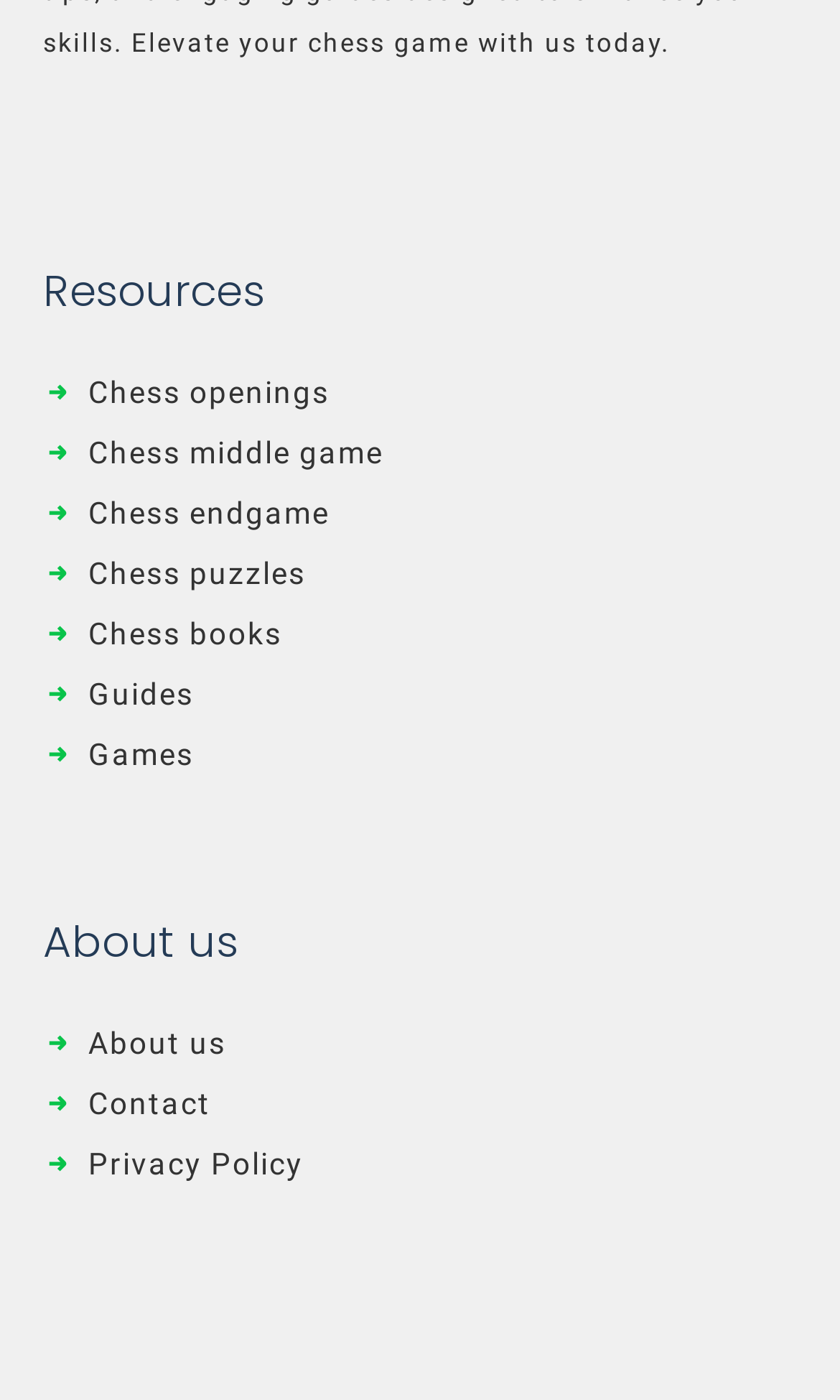Using the element description: "Guides", determine the bounding box coordinates. The coordinates should be in the format [left, top, right, bottom], with values between 0 and 1.

[0.105, 0.484, 0.231, 0.508]